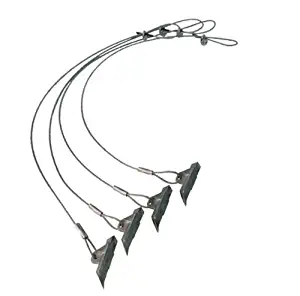Give a one-word or one-phrase response to the question:
What types of structures can be secured with this anchor kit?

Shelters, swing sets, gazebos, and kennels